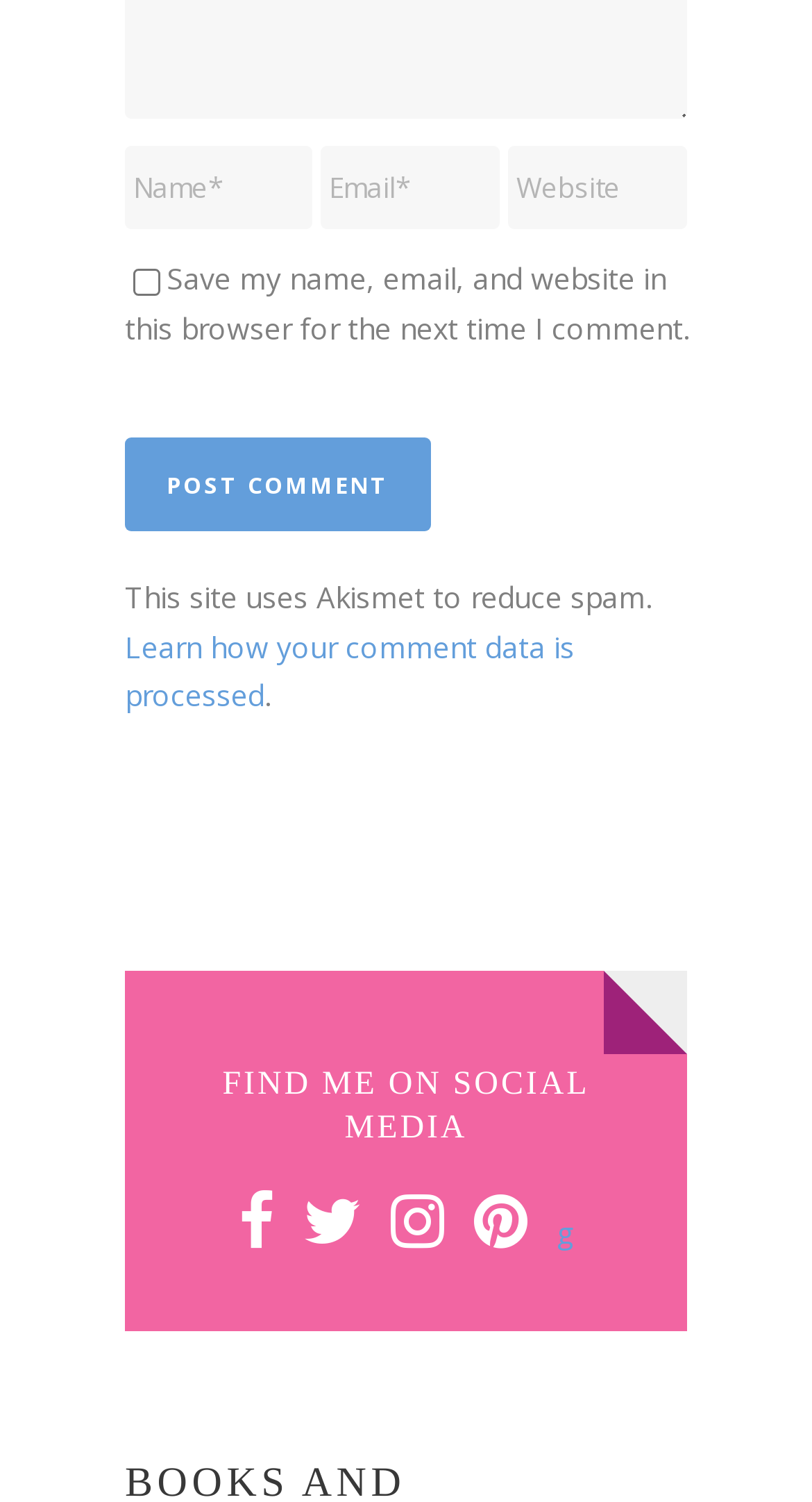Please look at the image and answer the question with a detailed explanation: What is the site using to reduce spam?

The static text 'This site uses Akismet to reduce spam.' indicates that the website is using Akismet, a spam filtering service, to reduce spam comments.